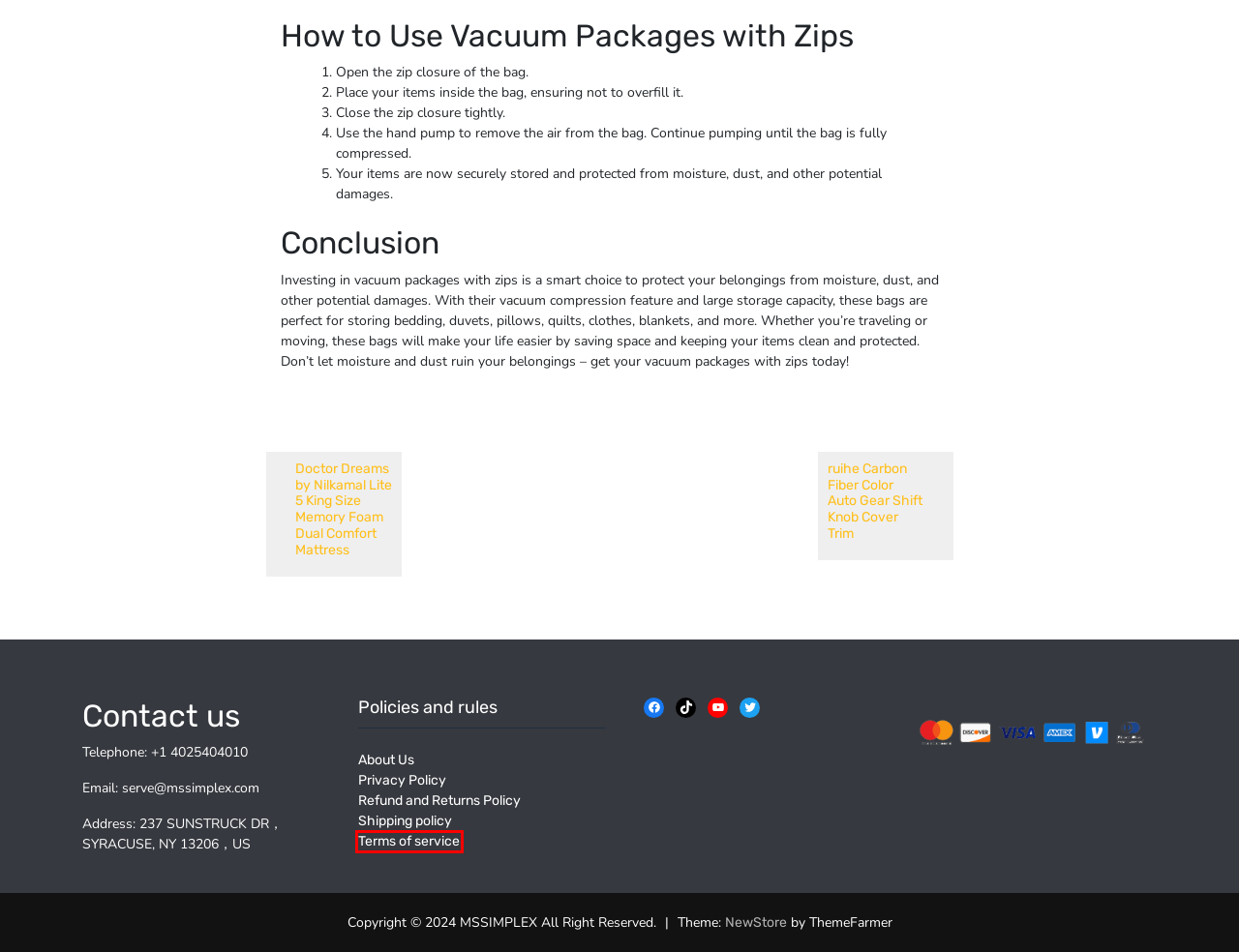You are given a webpage screenshot where a red bounding box highlights an element. Determine the most fitting webpage description for the new page that loads after clicking the element within the red bounding box. Here are the candidates:
A. Doctor Dreams by Nilkamal Lite 5 King Size Memory Foam Dual Comfort Mattress – MSSIMPLEX
B. ruihe Carbon Fiber Color Auto Gear Shift Knob Cover Trim – MSSIMPLEX
C. My account – MSSIMPLEX
D. Refund and Returns Policy – MSSIMPLEX
E. Terms of service – MSSIMPLEX
F. About Us – MSSIMPLEX
G. Shipping policy – MSSIMPLEX
H. Privacy Policy – MSSIMPLEX

E